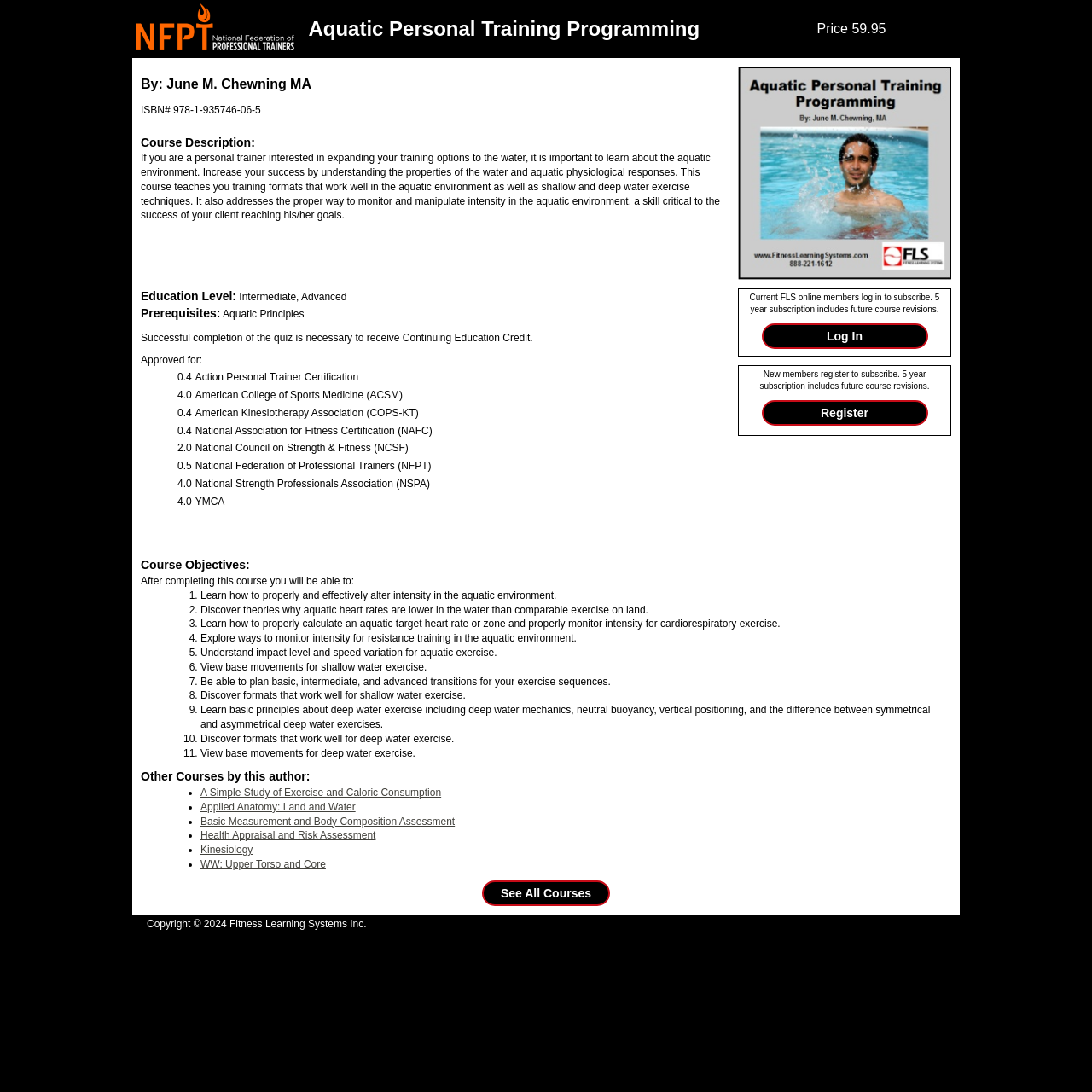Find the bounding box of the web element that fits this description: "Health Appraisal and Risk Assessment".

[0.184, 0.76, 0.344, 0.771]